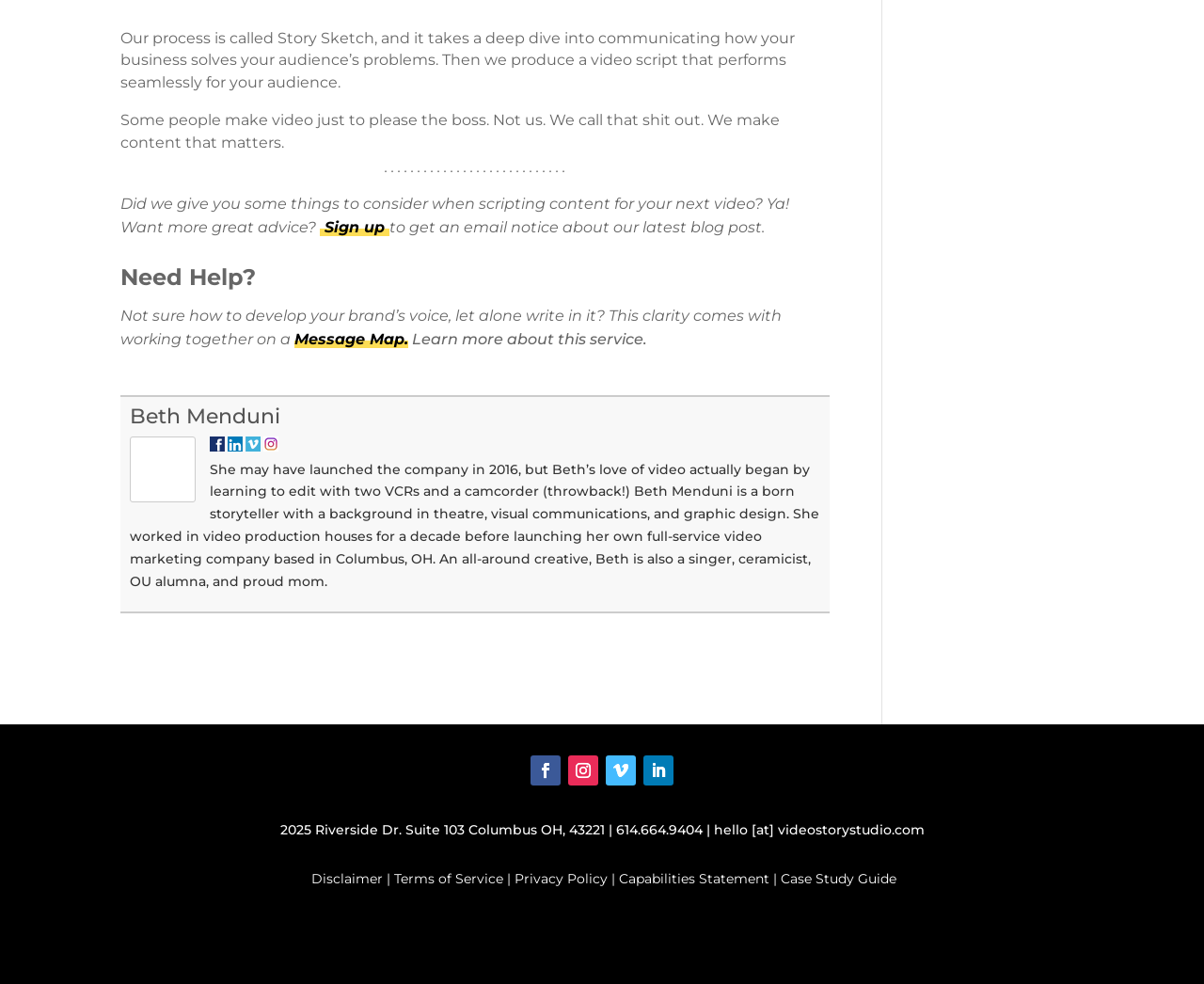Determine the bounding box coordinates of the clickable area required to perform the following instruction: "Sign up to get an email notice about the latest blog post". The coordinates should be represented as four float numbers between 0 and 1: [left, top, right, bottom].

[0.266, 0.222, 0.32, 0.24]